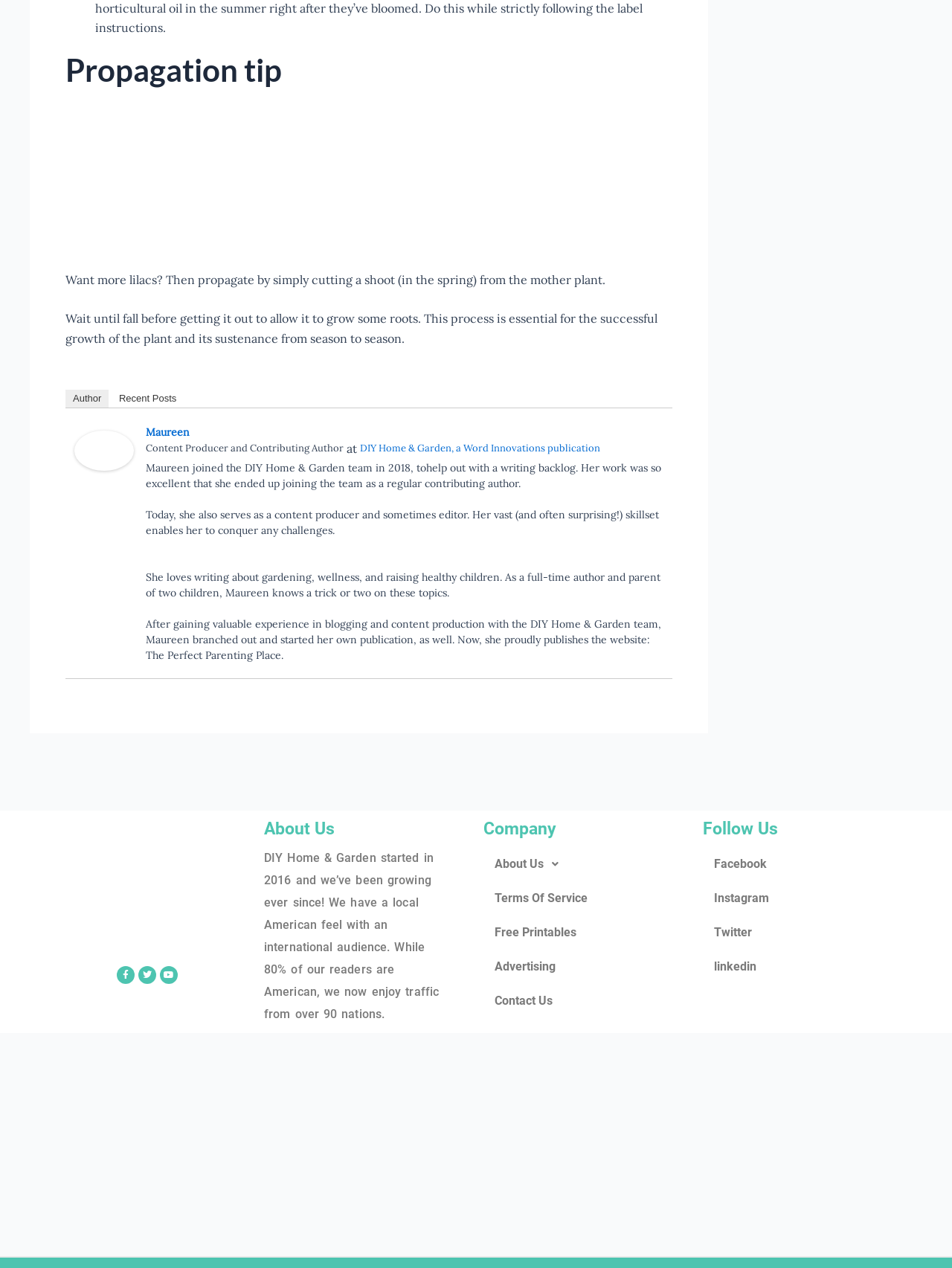Show the bounding box coordinates of the region that should be clicked to follow the instruction: "Contact Us."

[0.508, 0.776, 0.723, 0.803]